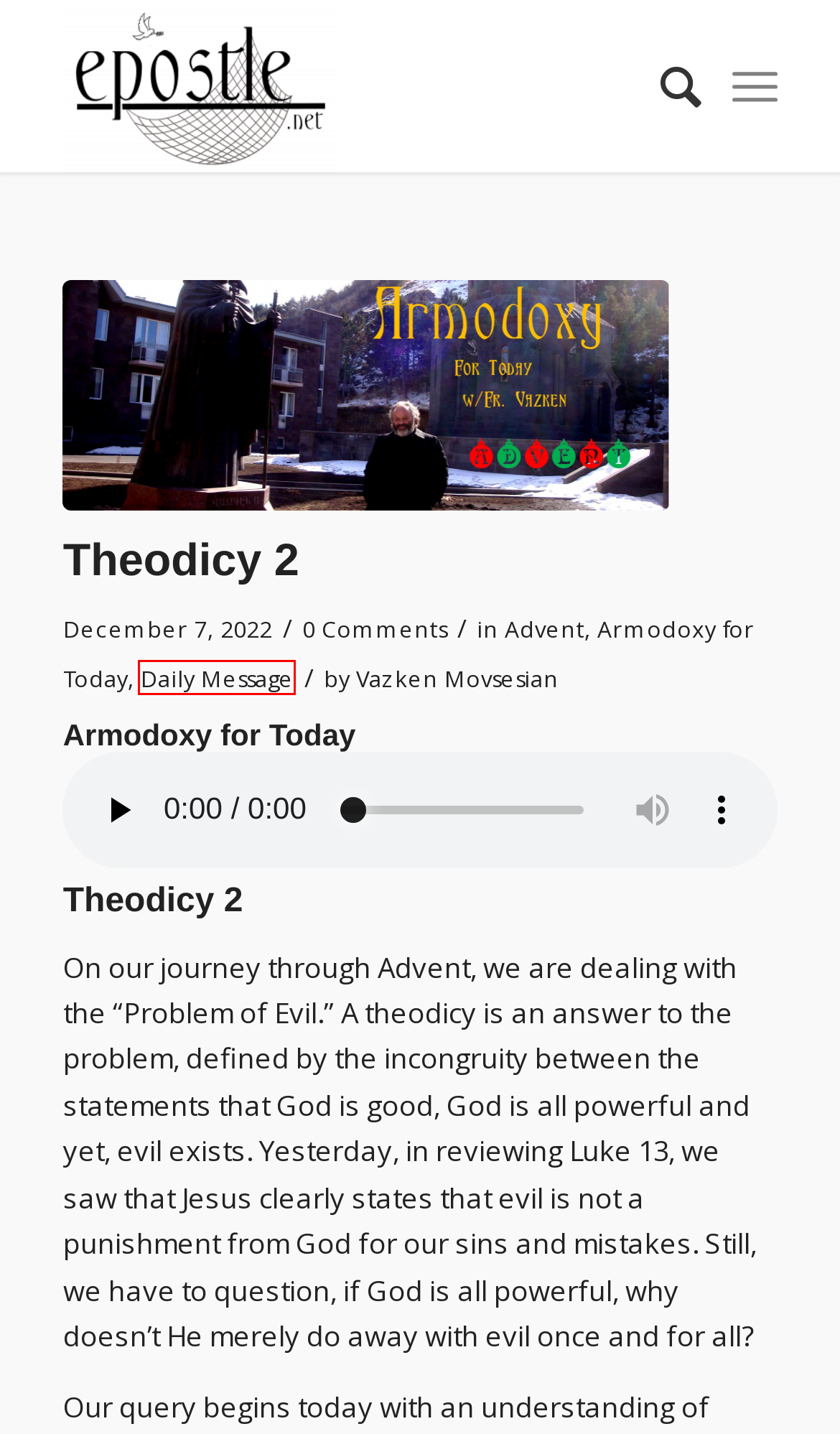You have a screenshot of a webpage where a red bounding box highlights a specific UI element. Identify the description that best matches the resulting webpage after the highlighted element is clicked. The choices are:
A. God’s Power – epostle
B. Ministries – epostle
C. Between the Rocks: Peace Today – epostle
D. Daily Message – epostle
E. Advent – epostle
F. Armodoxy for Today – epostle
G. Our Mission – epostle
H. Vazken Movsesian – epostle

D